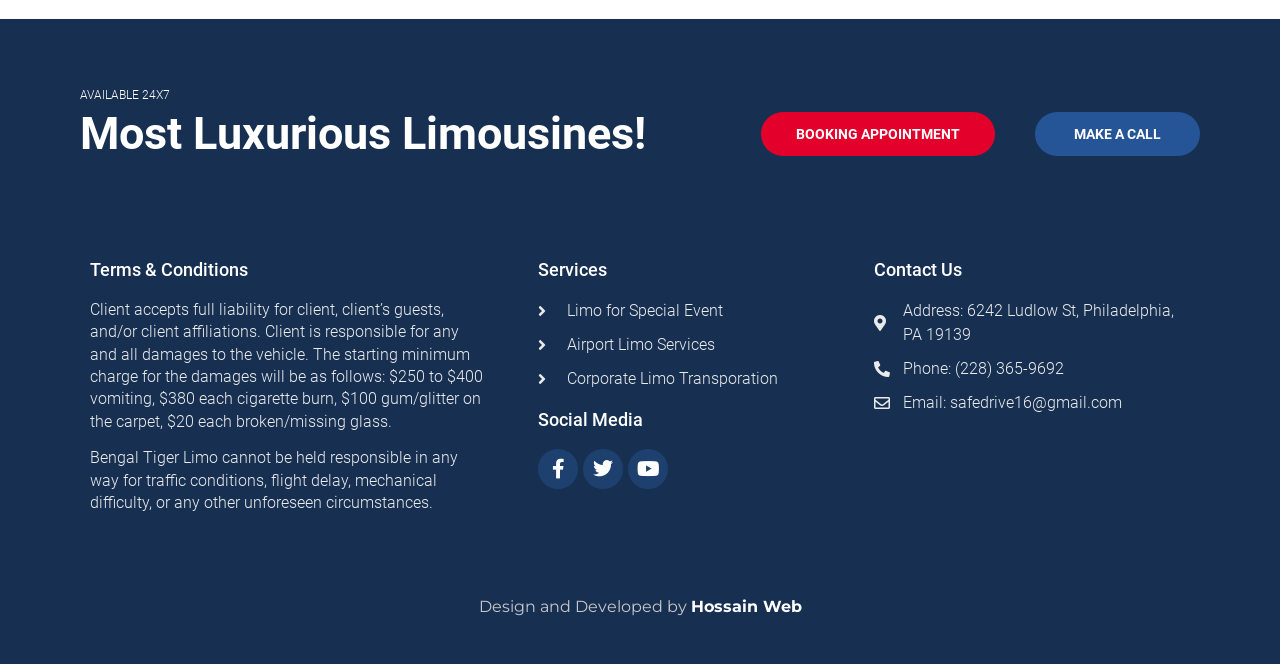Based on the element description: "Youtube", identify the UI element and provide its bounding box coordinates. Use four float numbers between 0 and 1, [left, top, right, bottom].

[0.491, 0.676, 0.522, 0.736]